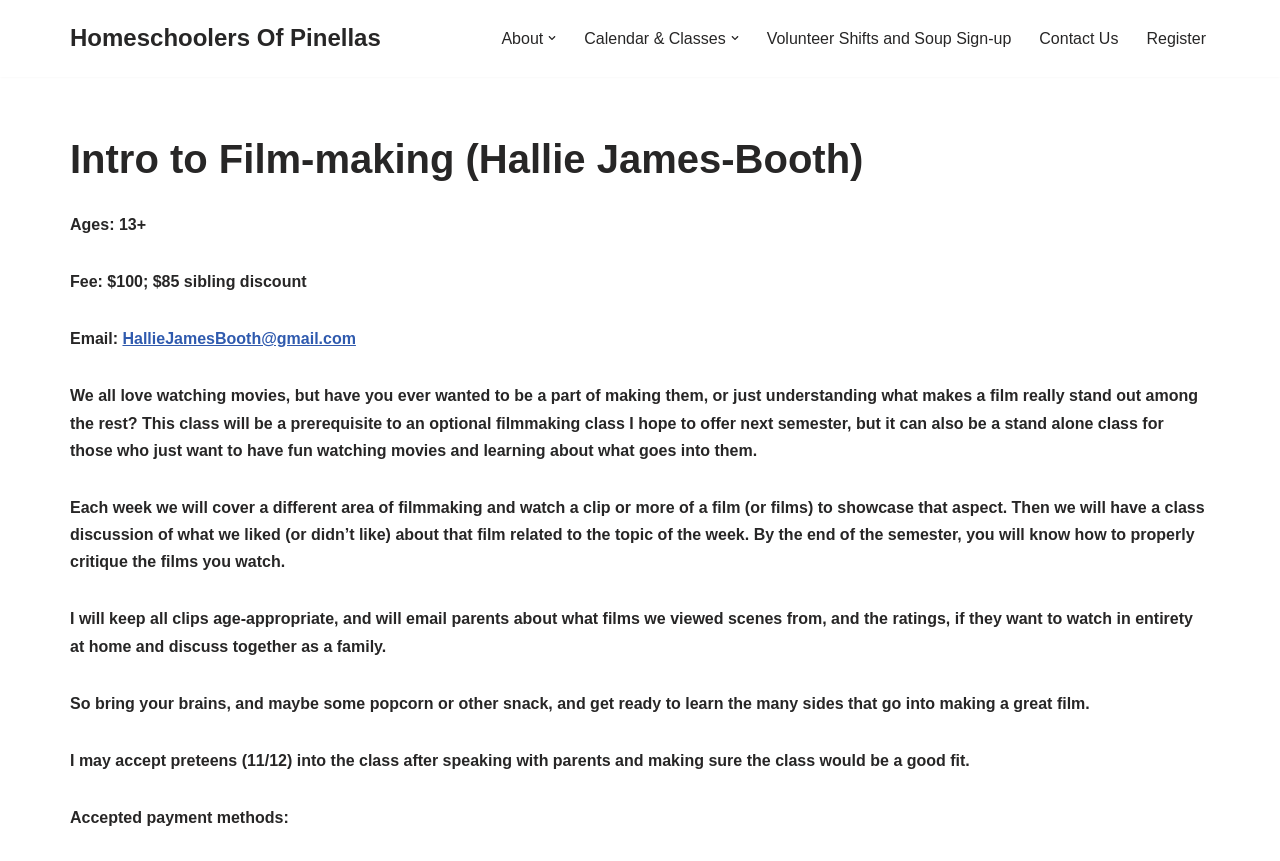Determine the bounding box coordinates of the target area to click to execute the following instruction: "Click the 'About' link."

[0.392, 0.029, 0.424, 0.06]